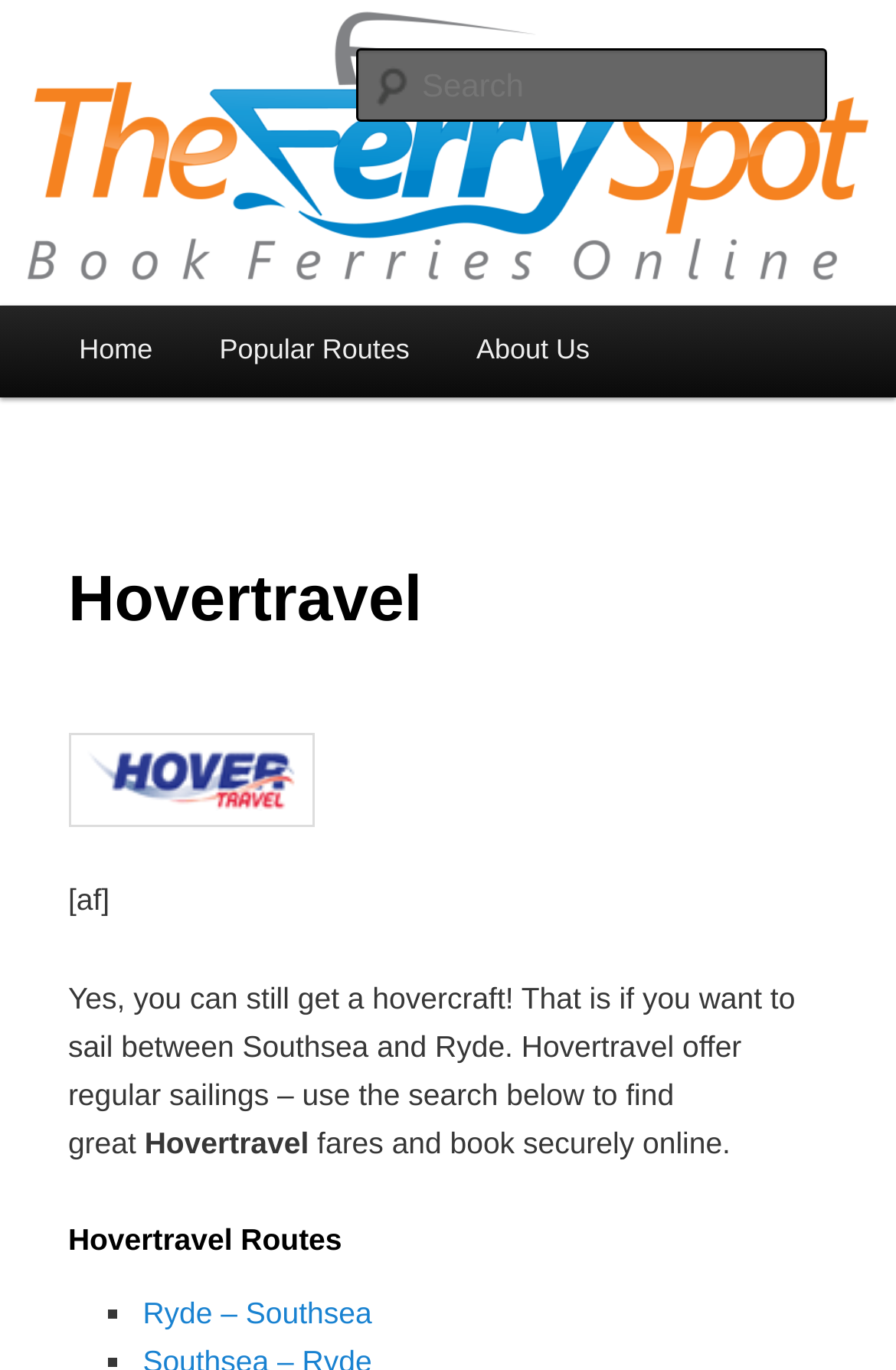What is the purpose of the textbox?
Please analyze the image and answer the question with as much detail as possible.

I found the answer by looking at the textbox element with the text 'Search' which is a child of the Root Element.